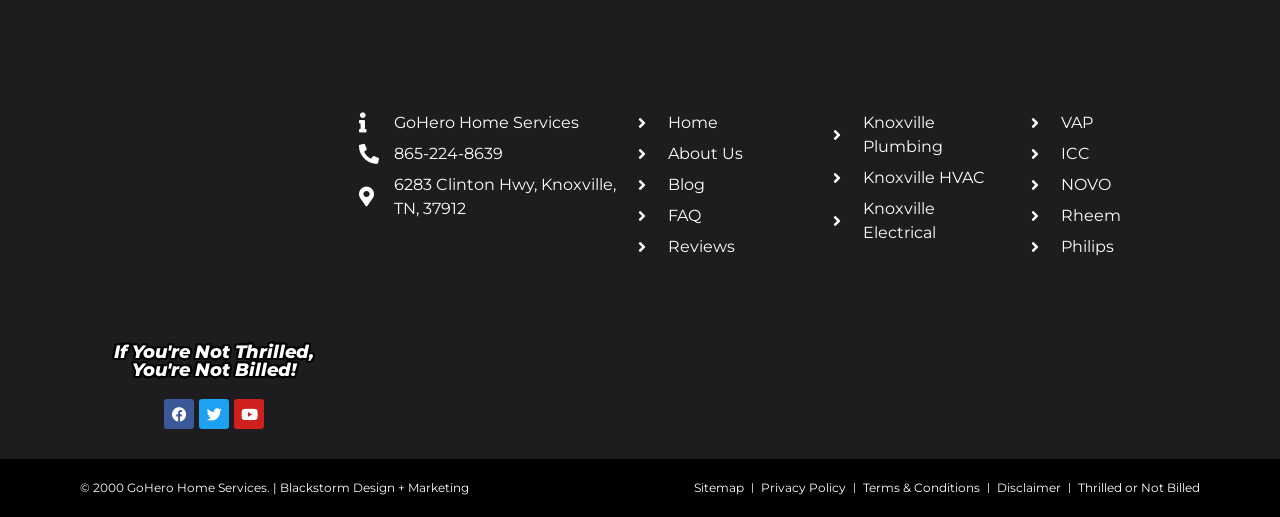From the element description NOVO, predict the bounding box coordinates of the UI element. The coordinates must be specified in the format (top-left x, top-left y, bottom-right x, bottom-right y) and should be within the 0 to 1 range.

[0.805, 0.335, 0.929, 0.381]